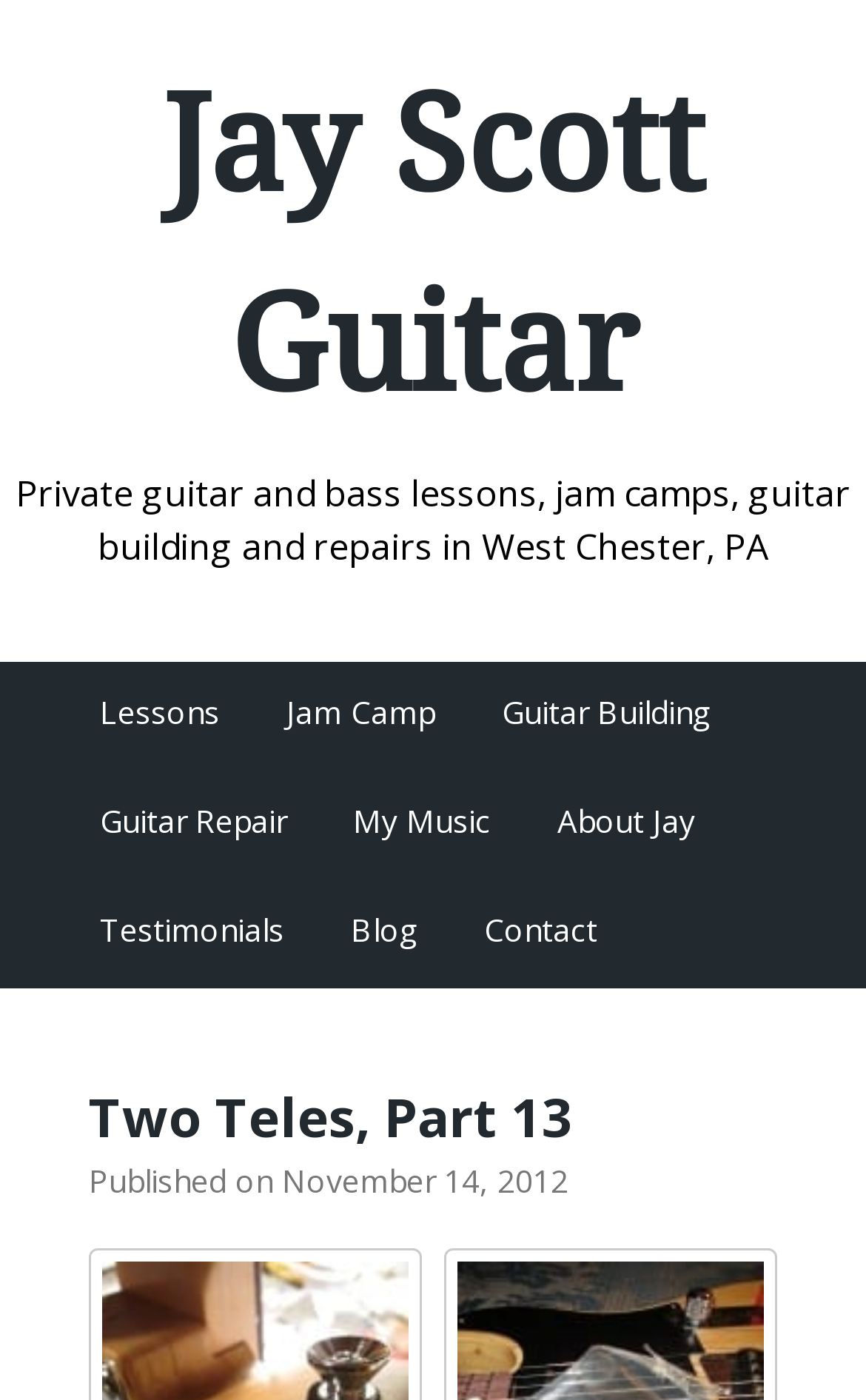Identify the bounding box coordinates of the clickable region necessary to fulfill the following instruction: "Visit Lessons page". The bounding box coordinates should be four float numbers between 0 and 1, i.e., [left, top, right, bottom].

[0.115, 0.493, 0.254, 0.524]